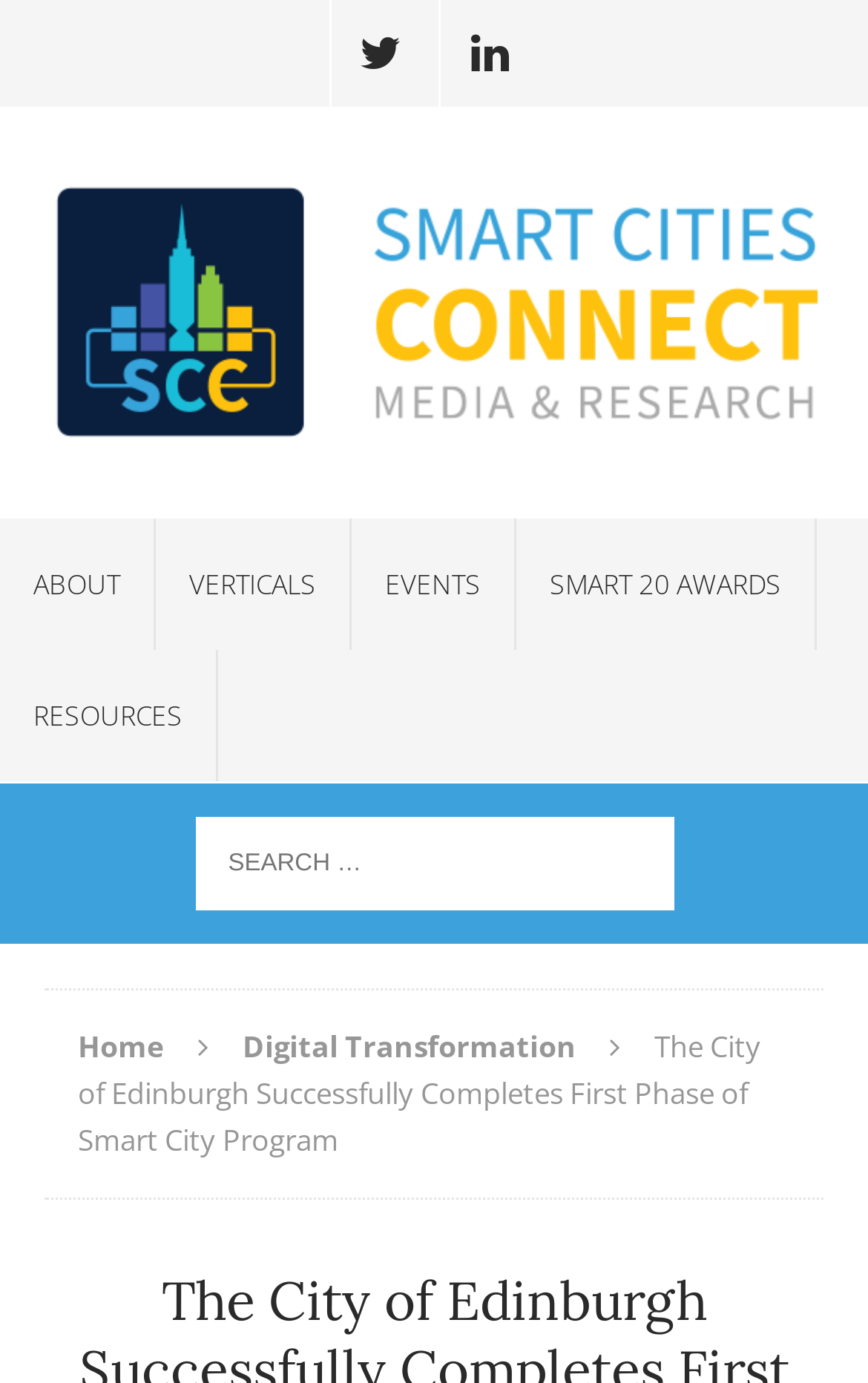Determine the bounding box coordinates for the region that must be clicked to execute the following instruction: "Go to Twitter".

[0.382, 0.0, 0.495, 0.077]